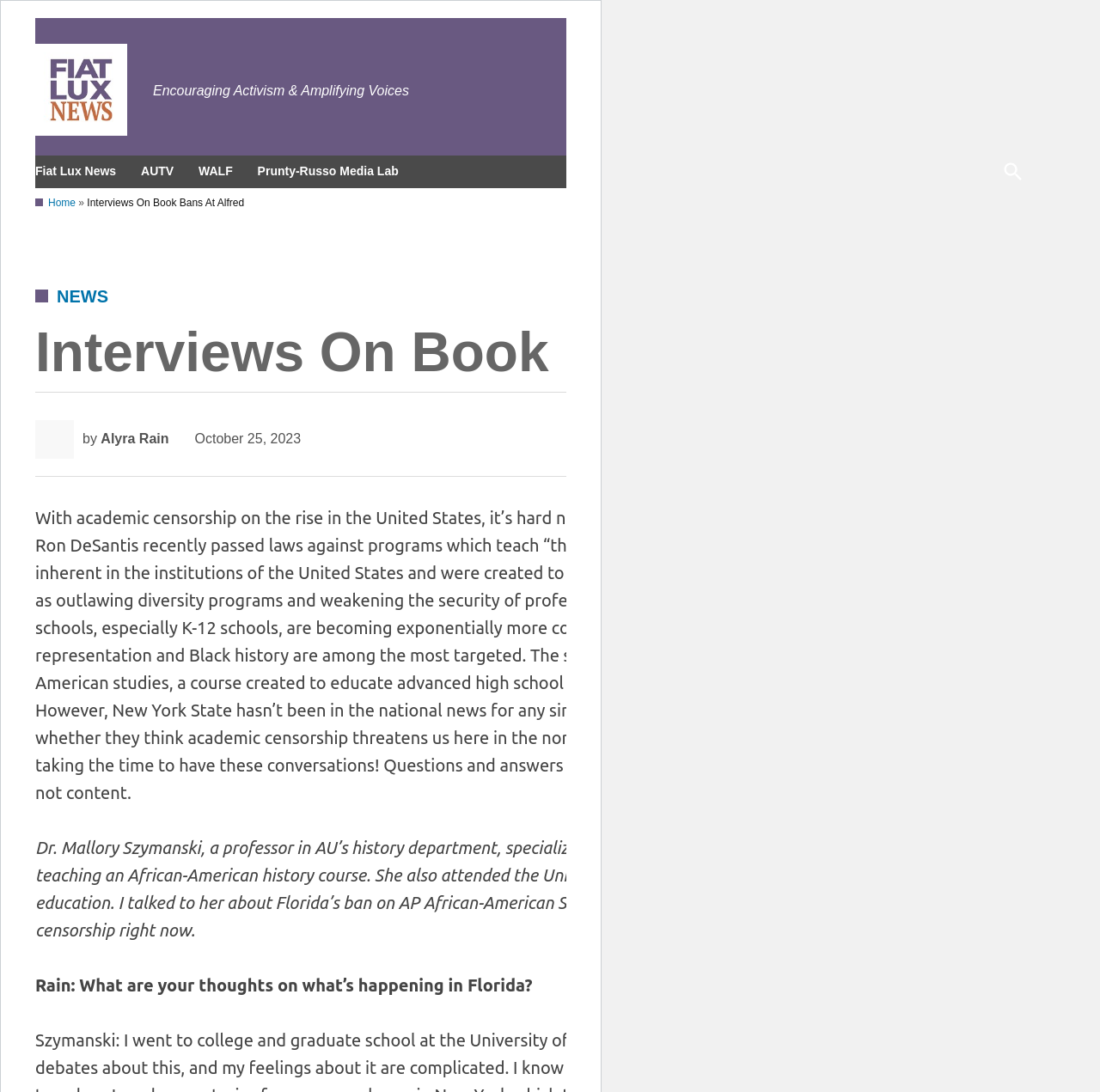What is the topic of the article?
Using the information from the image, provide a comprehensive answer to the question.

I found the answer by reading the article's content, which mentions book bans in schools and academic censorship, and also by looking at the title of the article, which is 'Interviews On Book Bans At Alfred'.